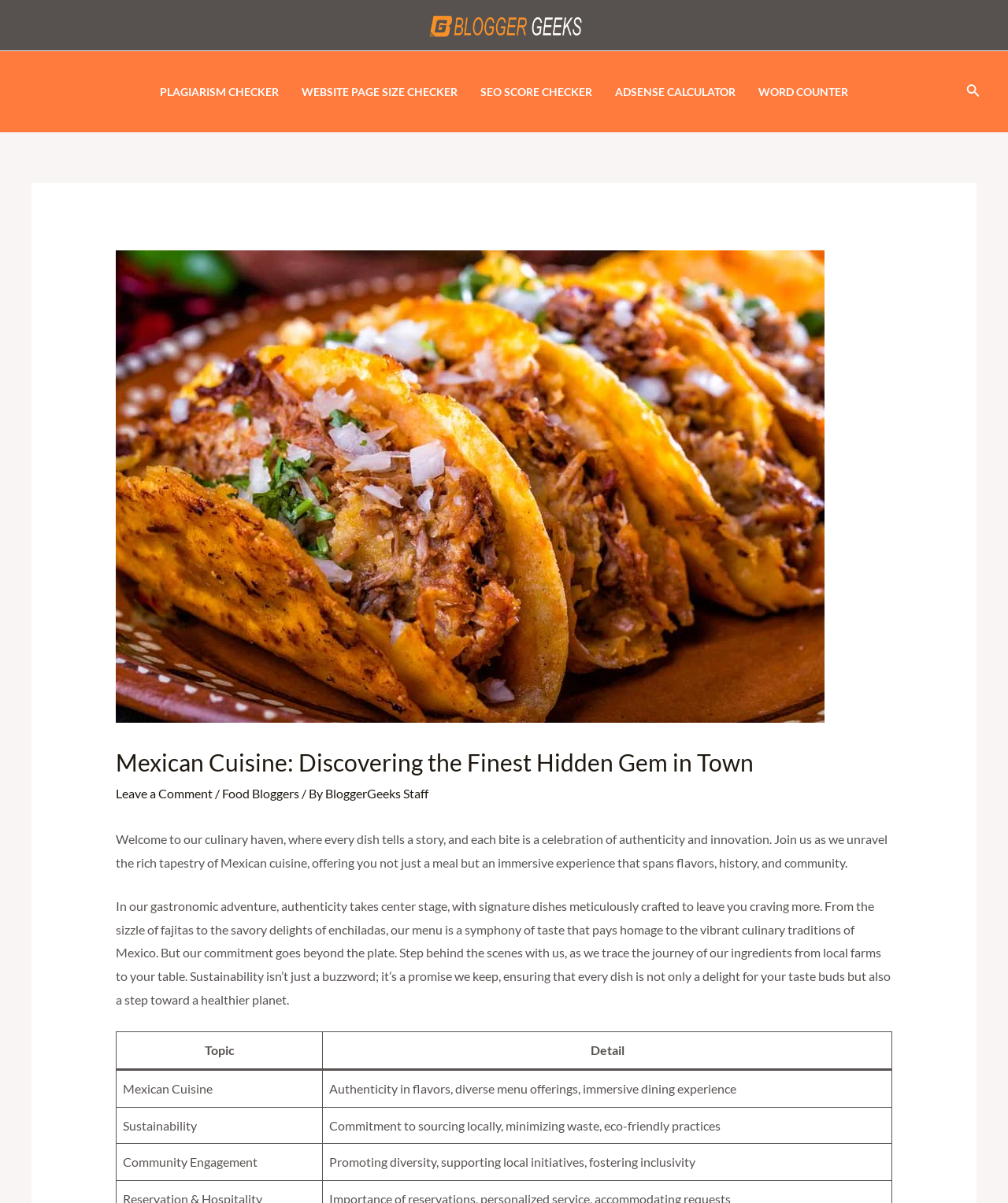What is the name of the blog?
Please answer the question with as much detail and depth as you can.

The name of the blog can be found in the top-left corner of the webpage, where the 'BloggerGeeks' image and link are located.